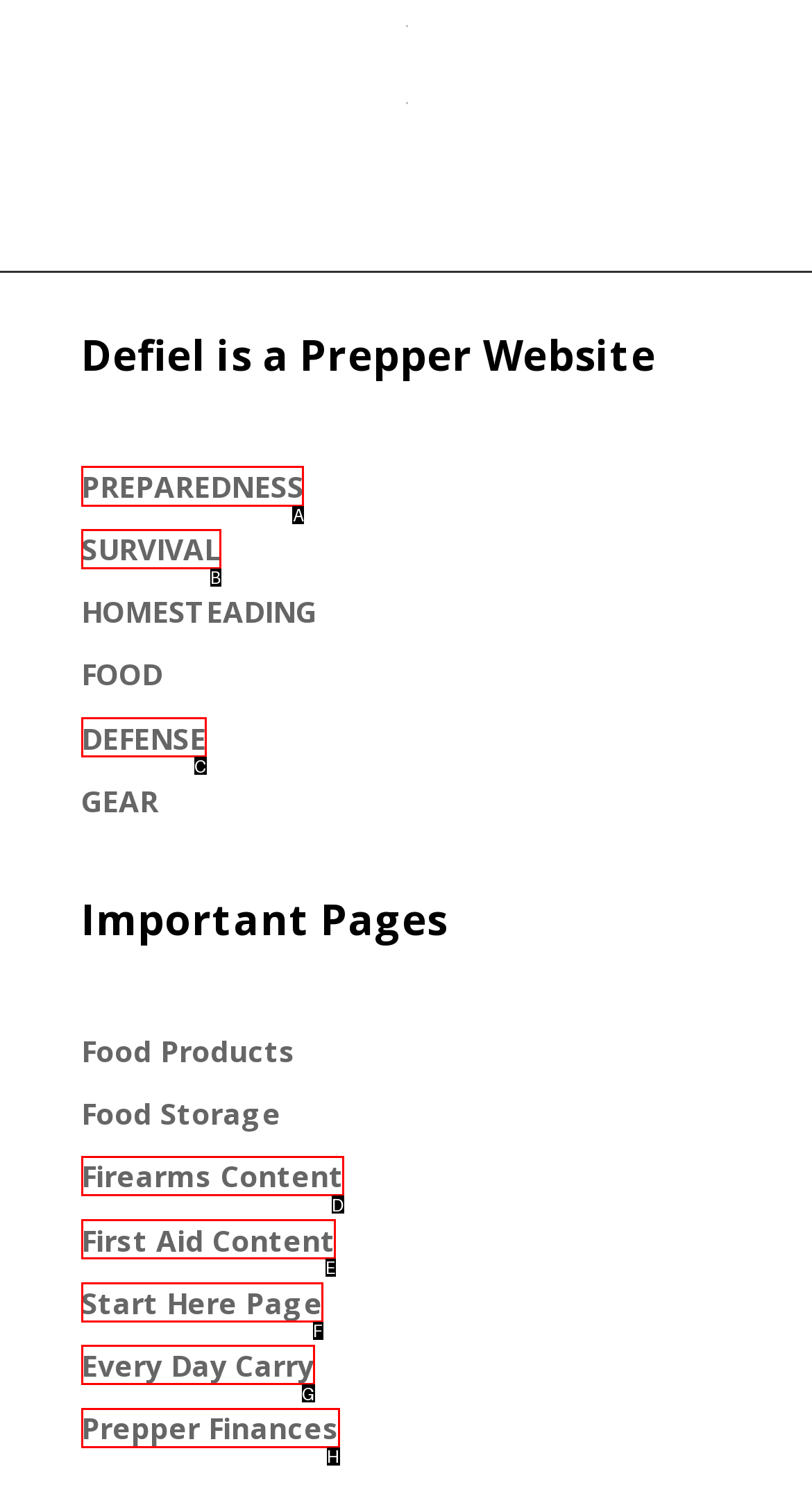Identify the correct UI element to click on to achieve the task: Go to PREPAREDNESS page. Provide the letter of the appropriate element directly from the available choices.

A